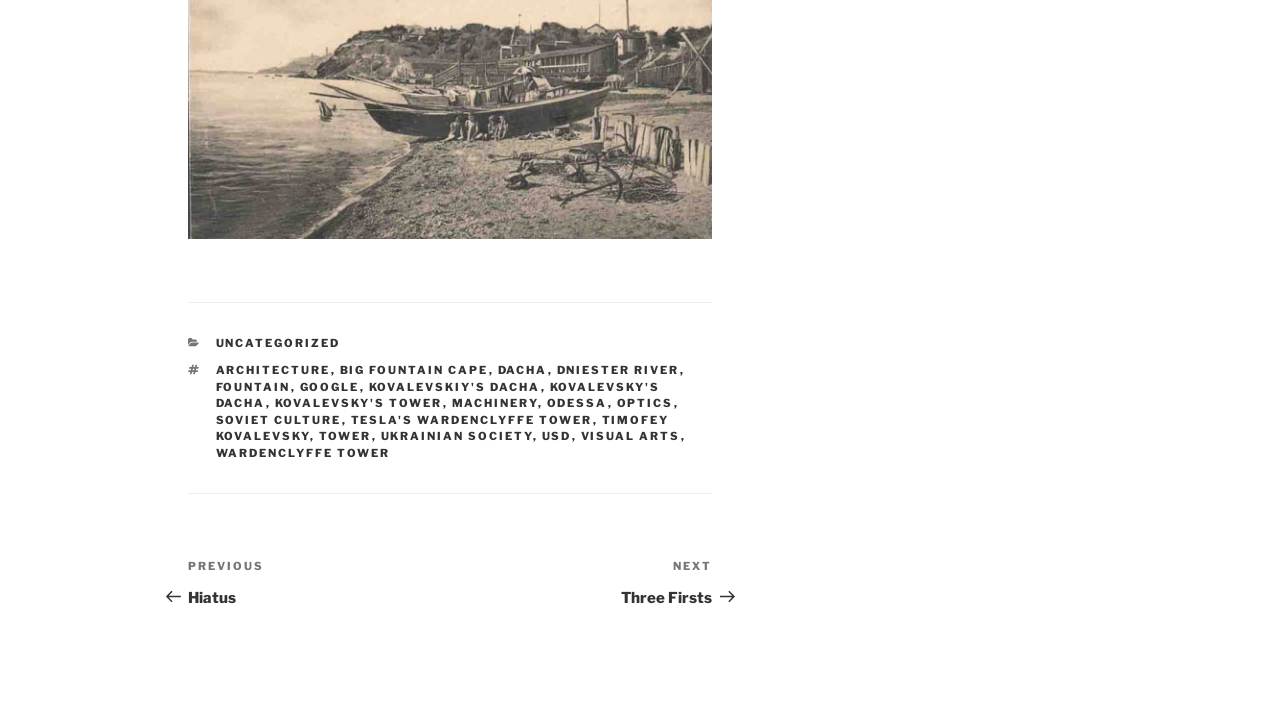How many categories are listed?
Using the visual information, respond with a single word or phrase.

11